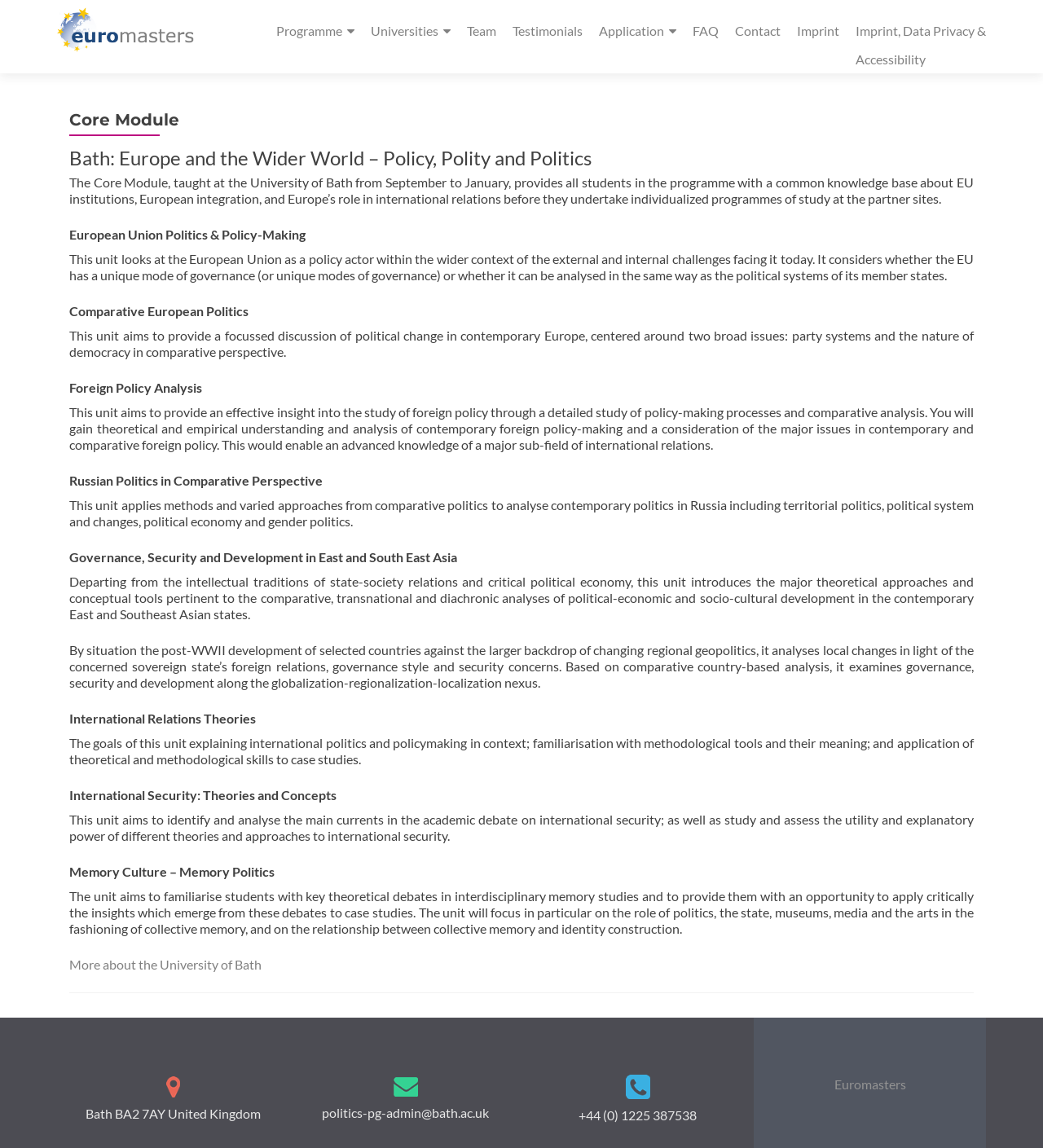Could you indicate the bounding box coordinates of the region to click in order to complete this instruction: "Click on the 'Application' link".

[0.574, 0.014, 0.648, 0.04]